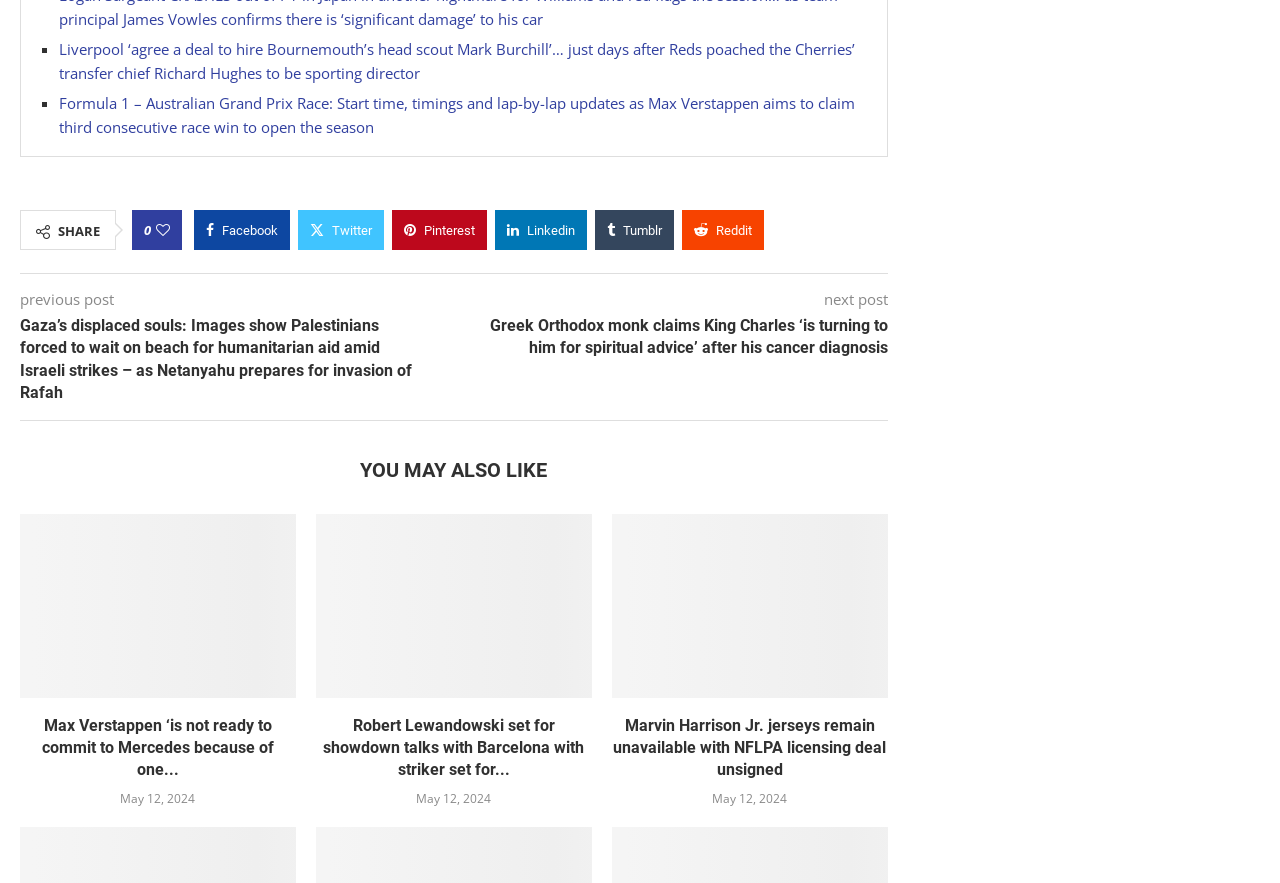How many news articles are displayed on the webpage?
Respond with a short answer, either a single word or a phrase, based on the image.

7